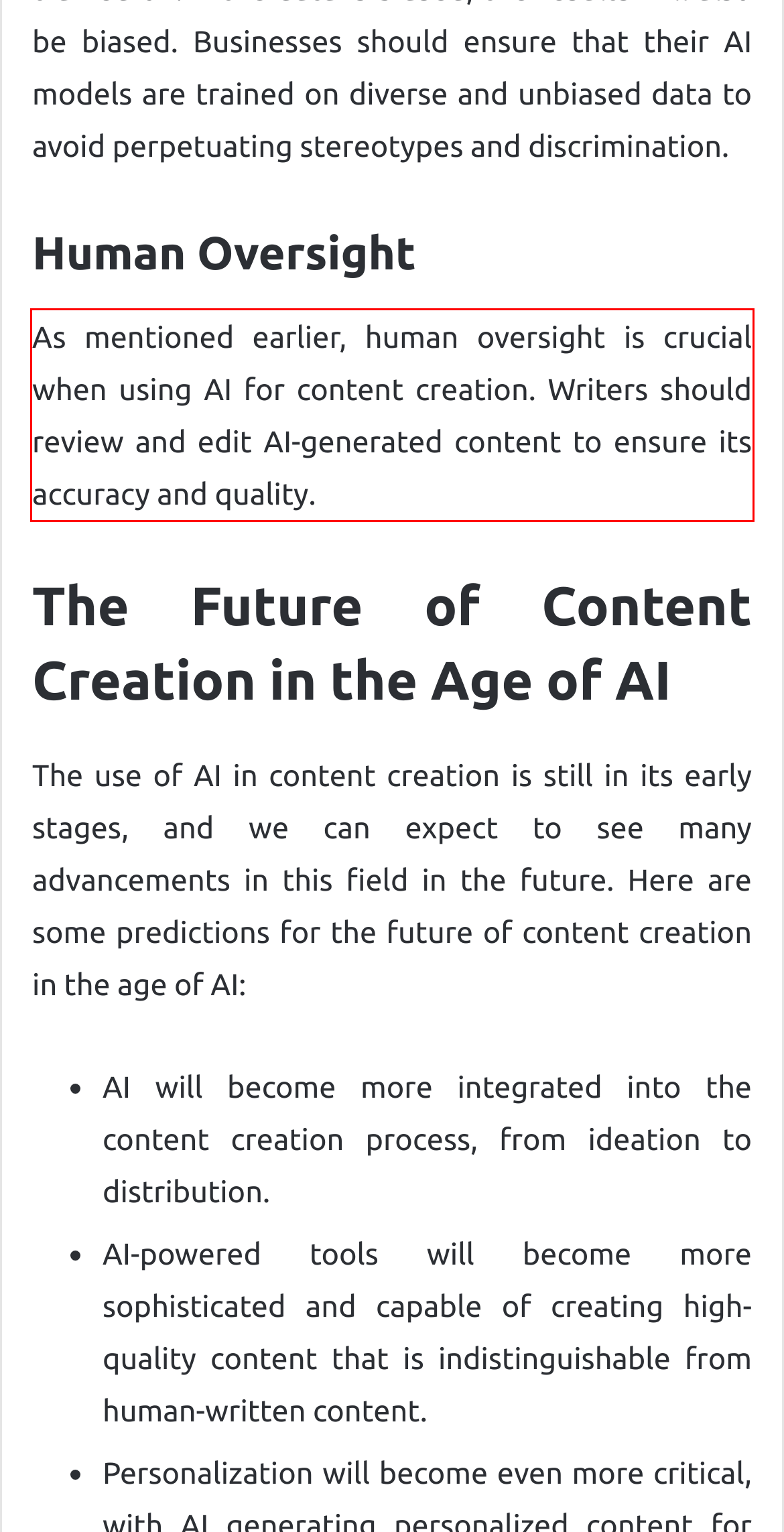Observe the screenshot of the webpage, locate the red bounding box, and extract the text content within it.

As mentioned earlier, human oversight is crucial when using AI for content creation. Writers should review and edit AI-generated content to ensure its accuracy and quality.